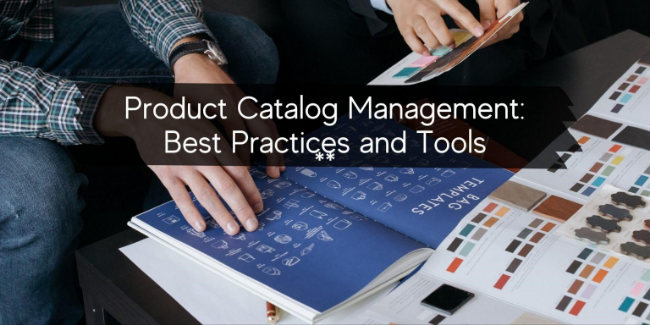Reply to the question below using a single word or brief phrase:
What is the person pointing to?

A visually rich catalog